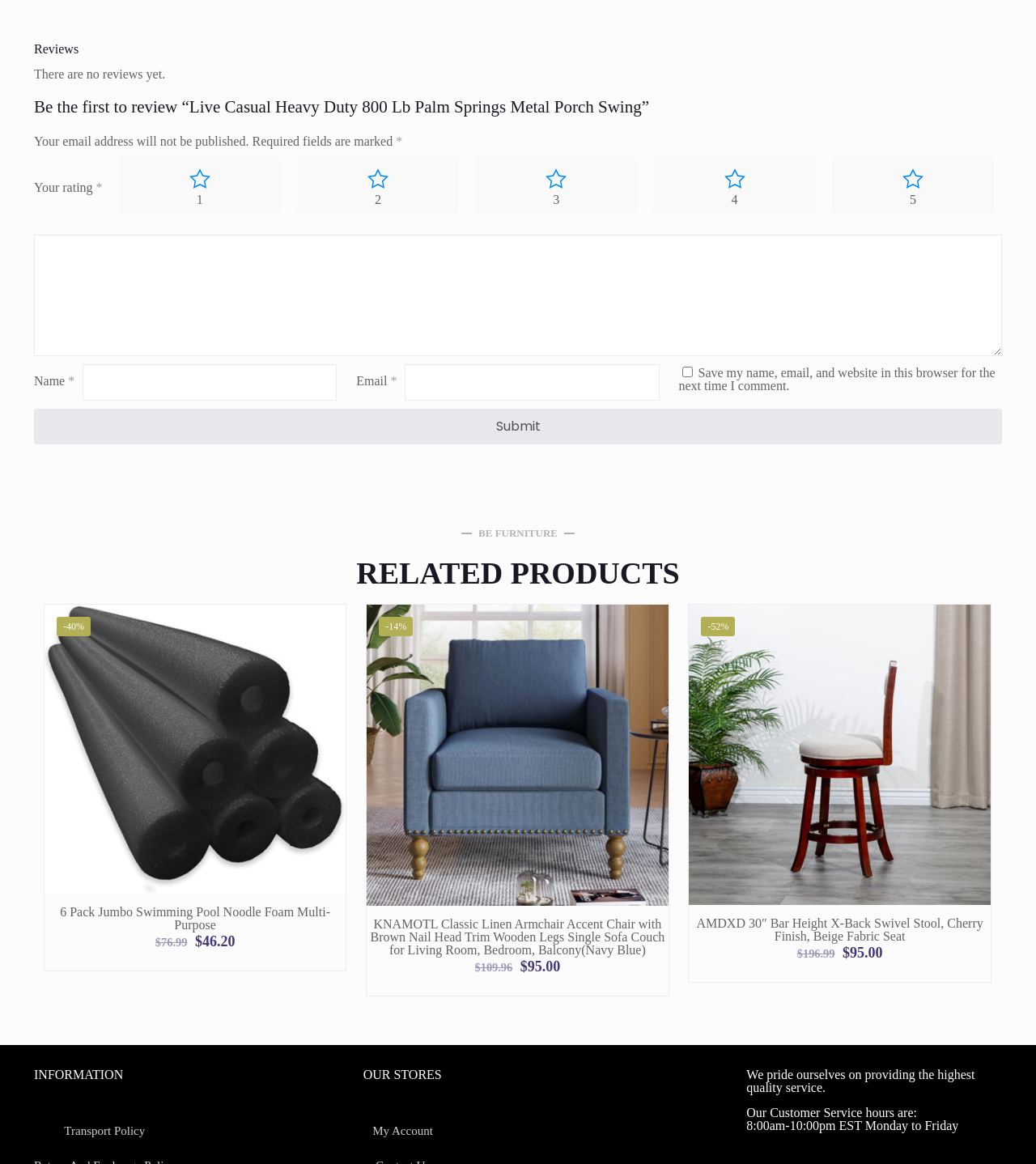Can you pinpoint the bounding box coordinates for the clickable element required for this instruction: "Click the link to learn how to upgrade Debian 8 Jessie to Debian 9 Stretch"? The coordinates should be four float numbers between 0 and 1, i.e., [left, top, right, bottom].

None